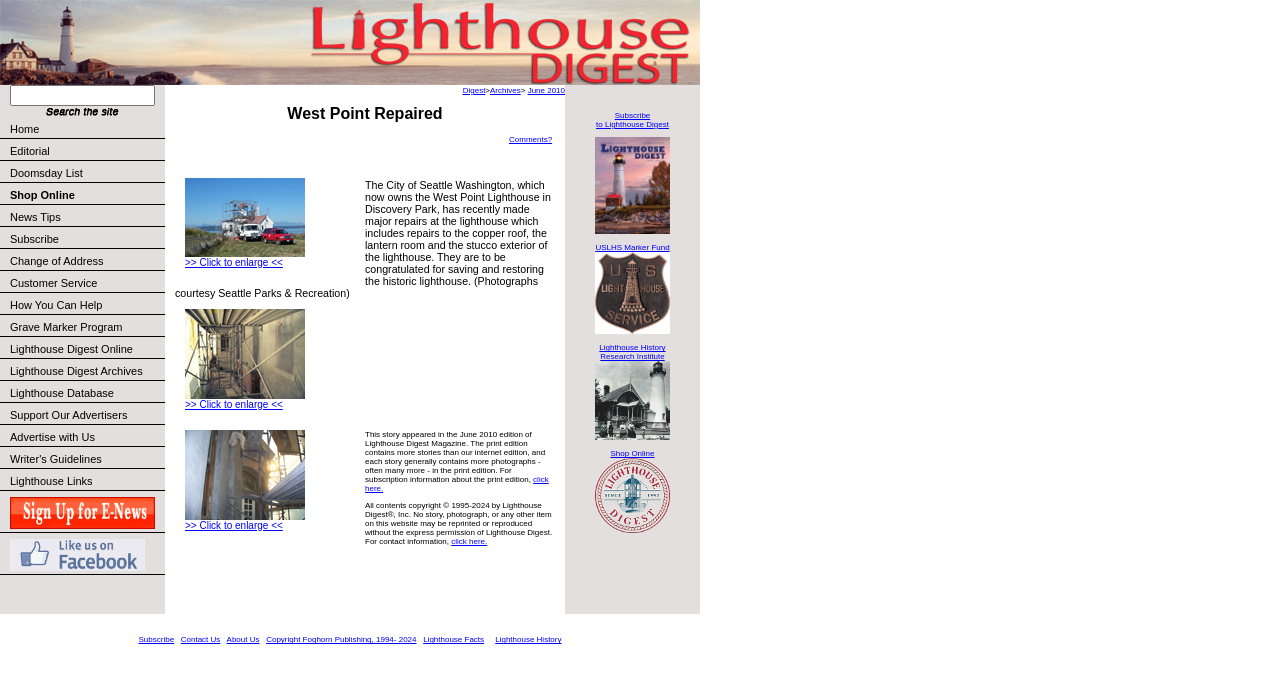Using the webpage screenshot, locate the HTML element that fits the following description and provide its bounding box: ">> Click to enlarge <<".

[0.145, 0.764, 0.221, 0.777]